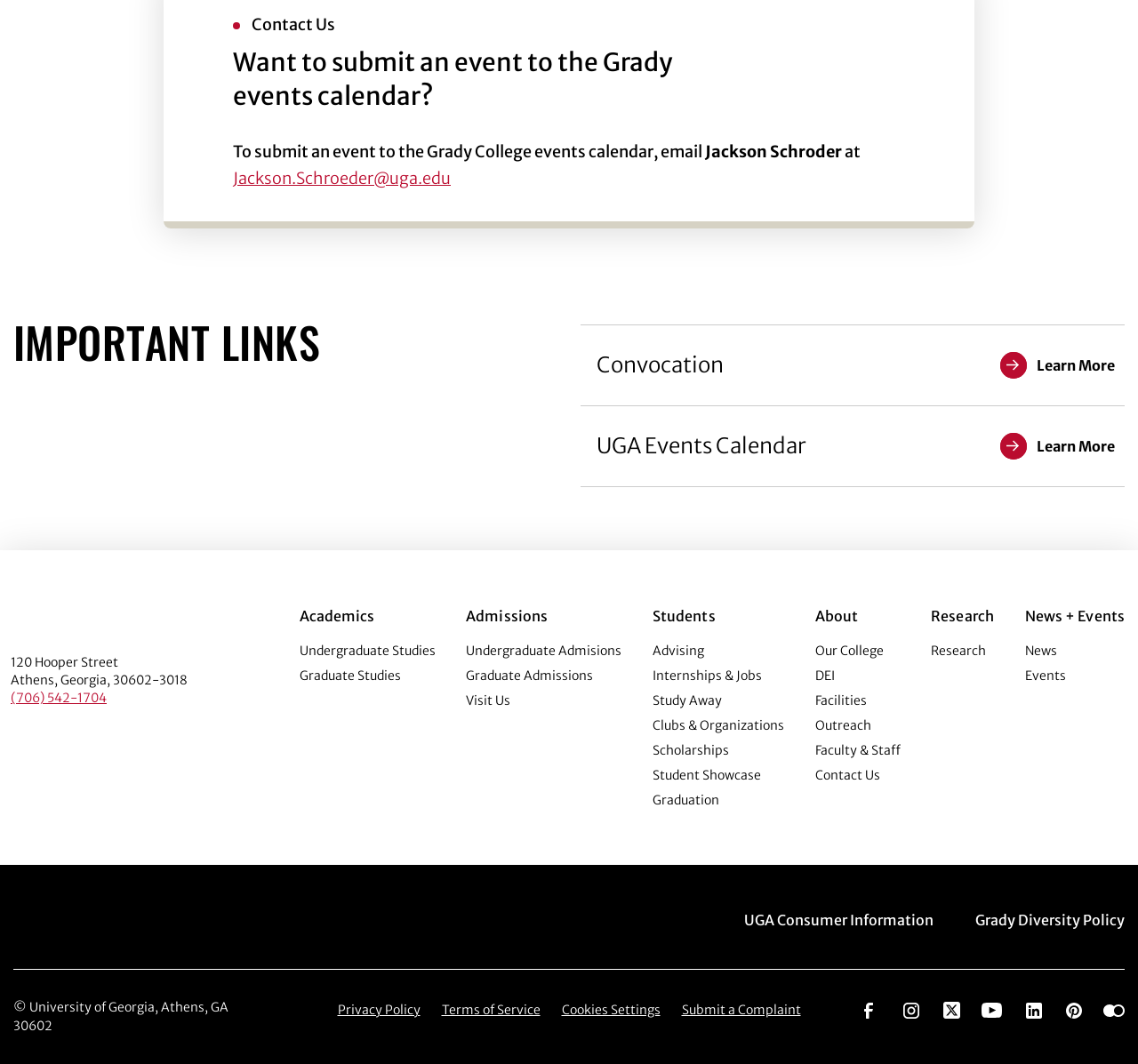What is the name of the college that this webpage belongs to?
Refer to the image and provide a detailed answer to the question.

The name of the college can be found throughout the webpage, including in the section 'About' where it says 'Our College' and in the section 'Contact Us' where it says 'Grady College events calendar'.